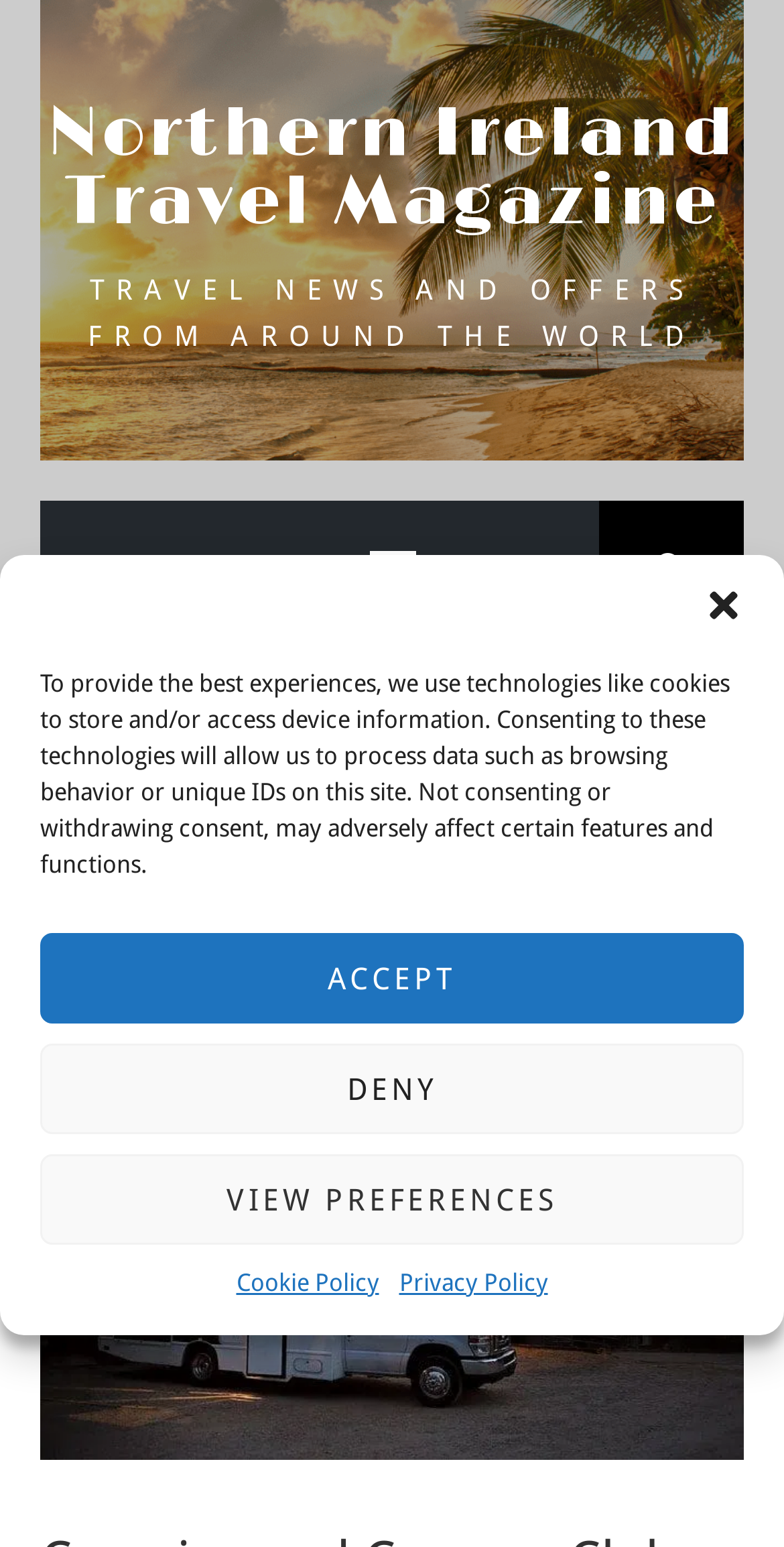Determine the bounding box coordinates of the clickable element necessary to fulfill the instruction: "open primary menu". Provide the coordinates as four float numbers within the 0 to 1 range, i.e., [left, top, right, bottom].

[0.256, 0.324, 0.744, 0.418]